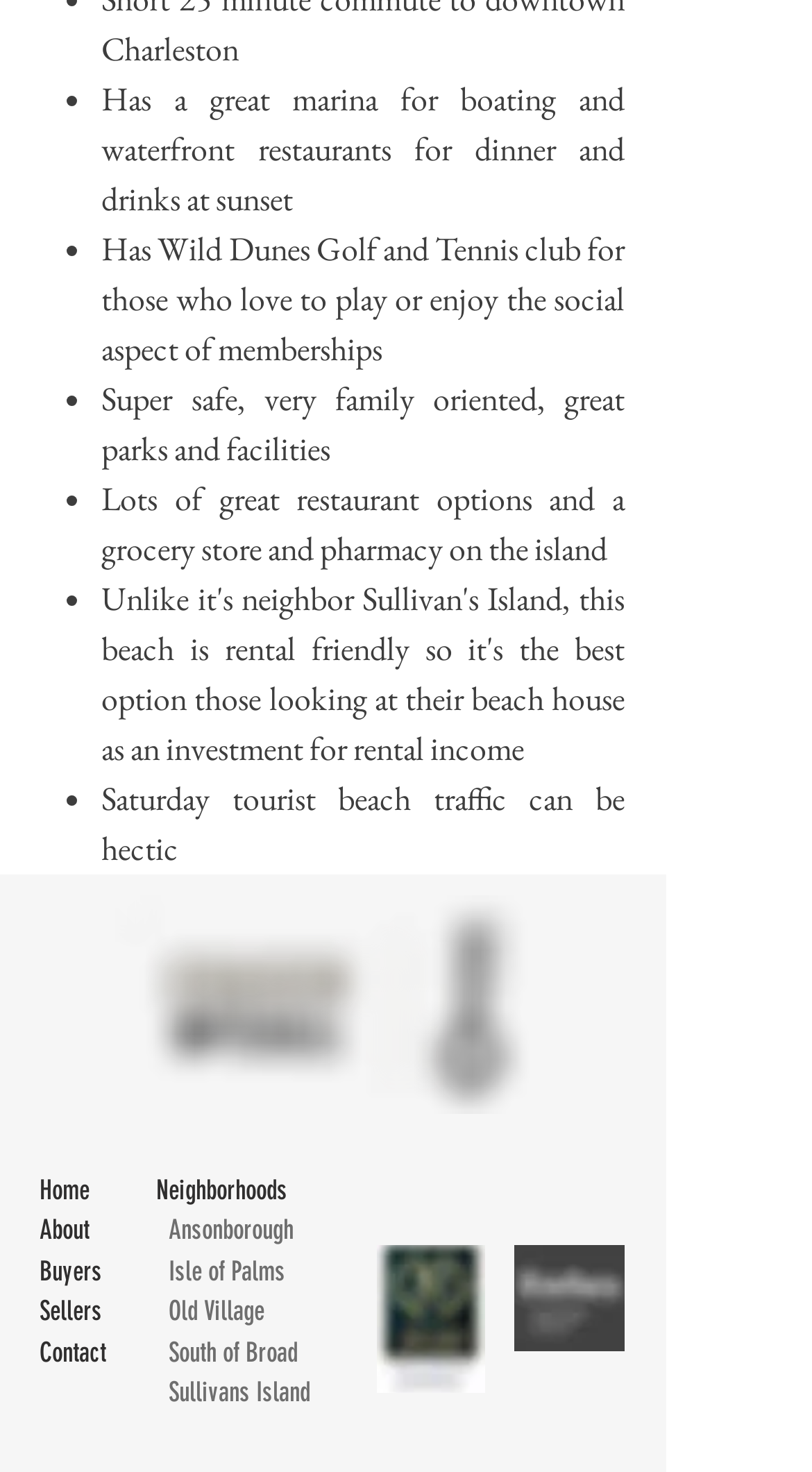Locate the bounding box coordinates of the clickable area to execute the instruction: "View the 'Isle of Palms' neighborhood". Provide the coordinates as four float numbers between 0 and 1, represented as [left, top, right, bottom].

[0.208, 0.852, 0.351, 0.873]